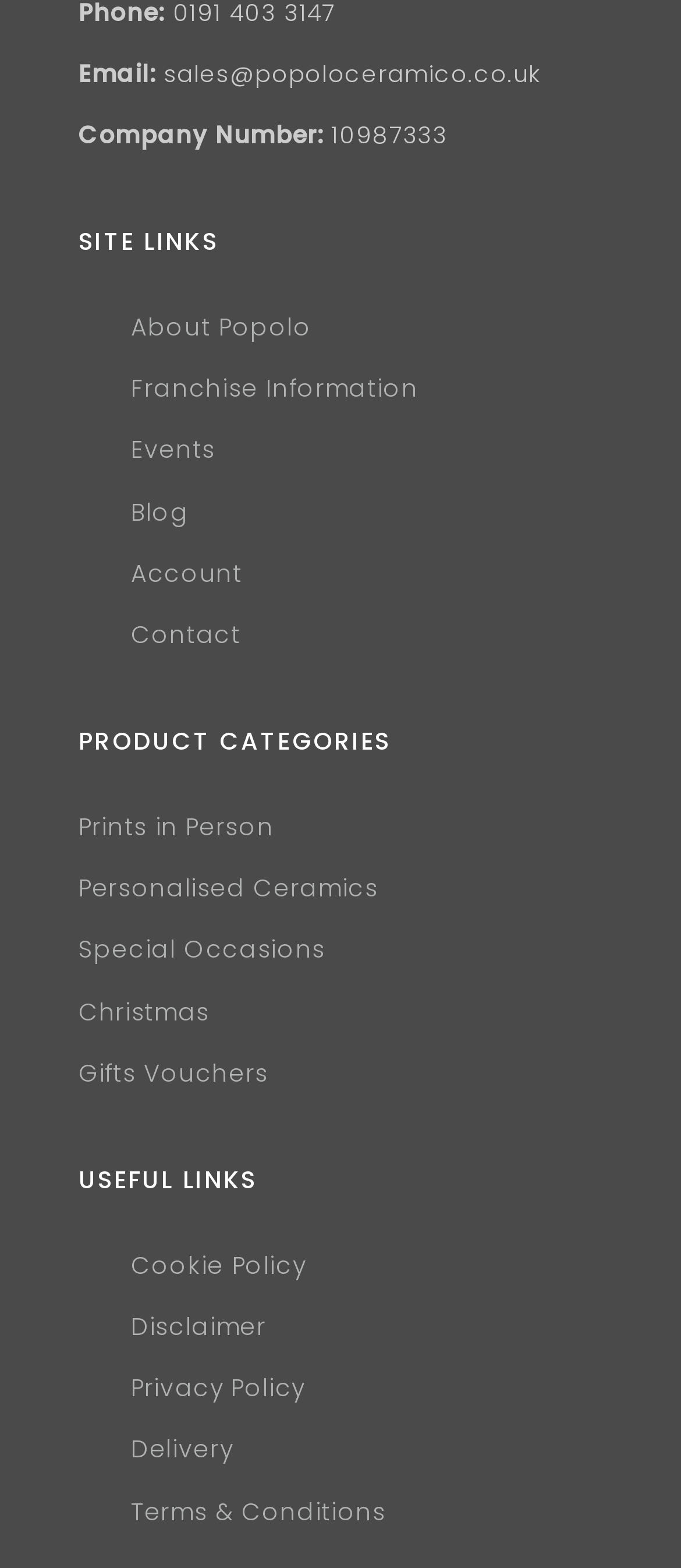Please locate the bounding box coordinates for the element that should be clicked to achieve the following instruction: "View About Popolo page". Ensure the coordinates are given as four float numbers between 0 and 1, i.e., [left, top, right, bottom].

[0.192, 0.198, 0.458, 0.22]